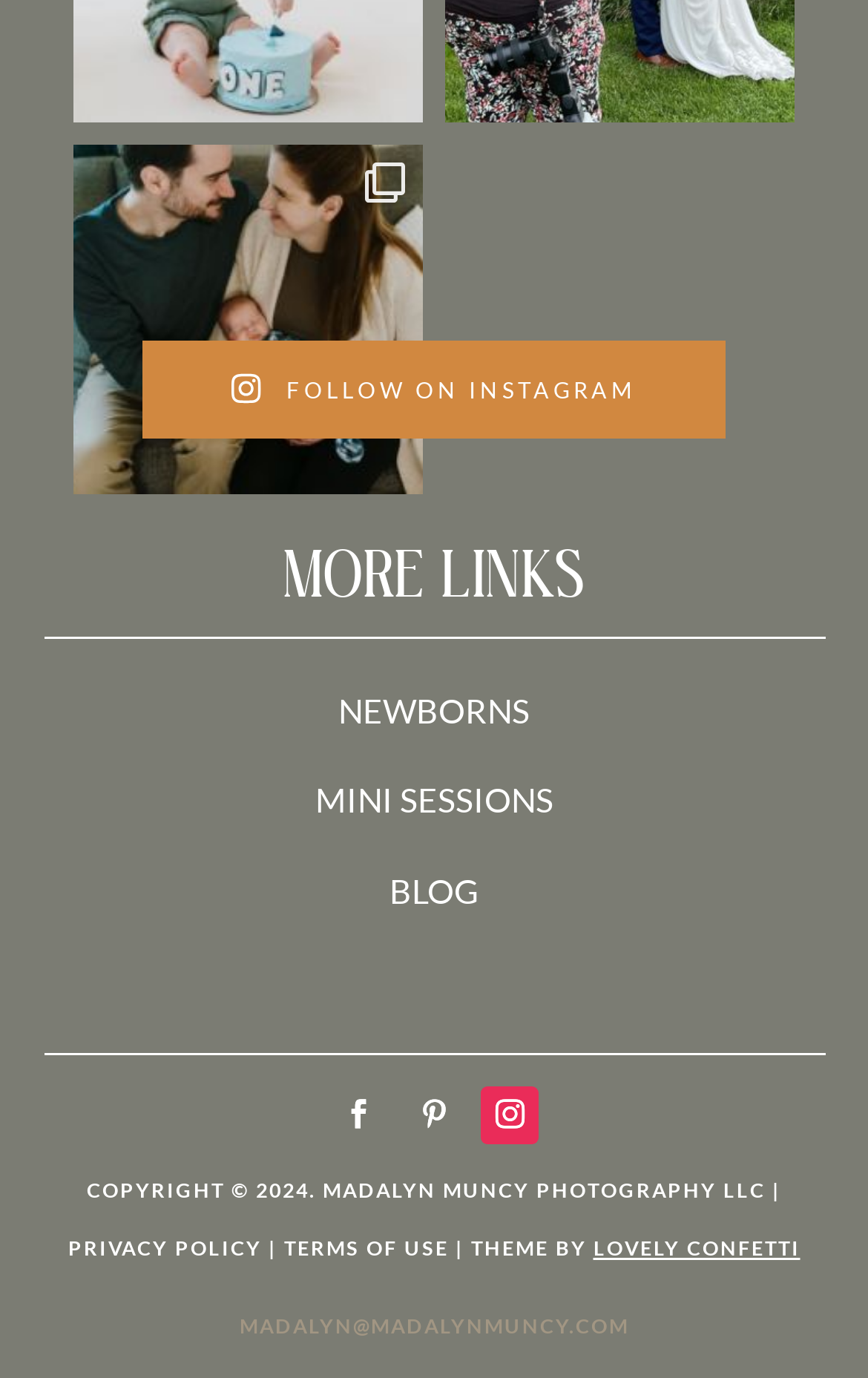How many social media links are there?
Provide a fully detailed and comprehensive answer to the question.

I counted the number of social media links by looking at the icons and text that indicate a connection to a social media platform. I found five links: Instagram, and three others represented by icons.